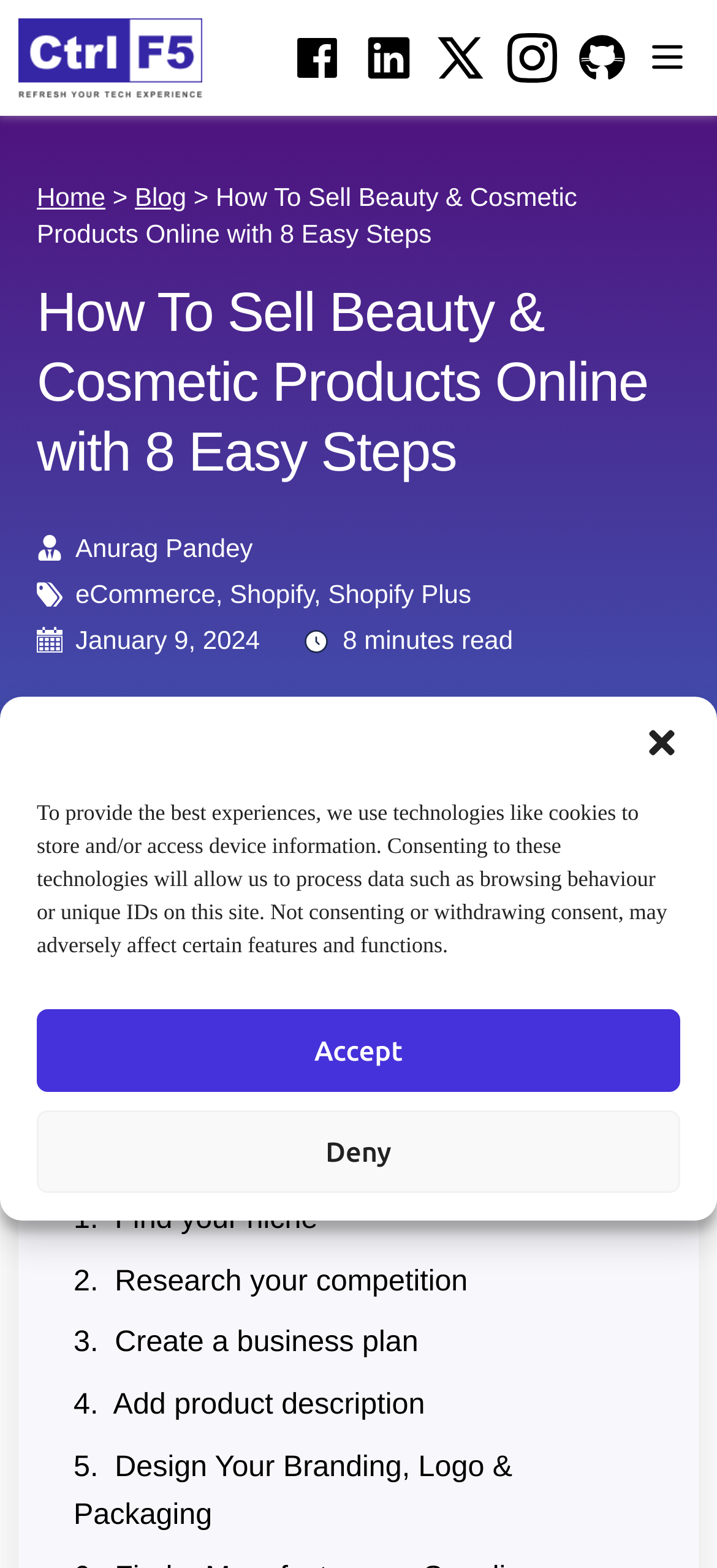Find the bounding box coordinates for the HTML element described as: "Blog". The coordinates should consist of four float values between 0 and 1, i.e., [left, top, right, bottom].

[0.188, 0.116, 0.26, 0.135]